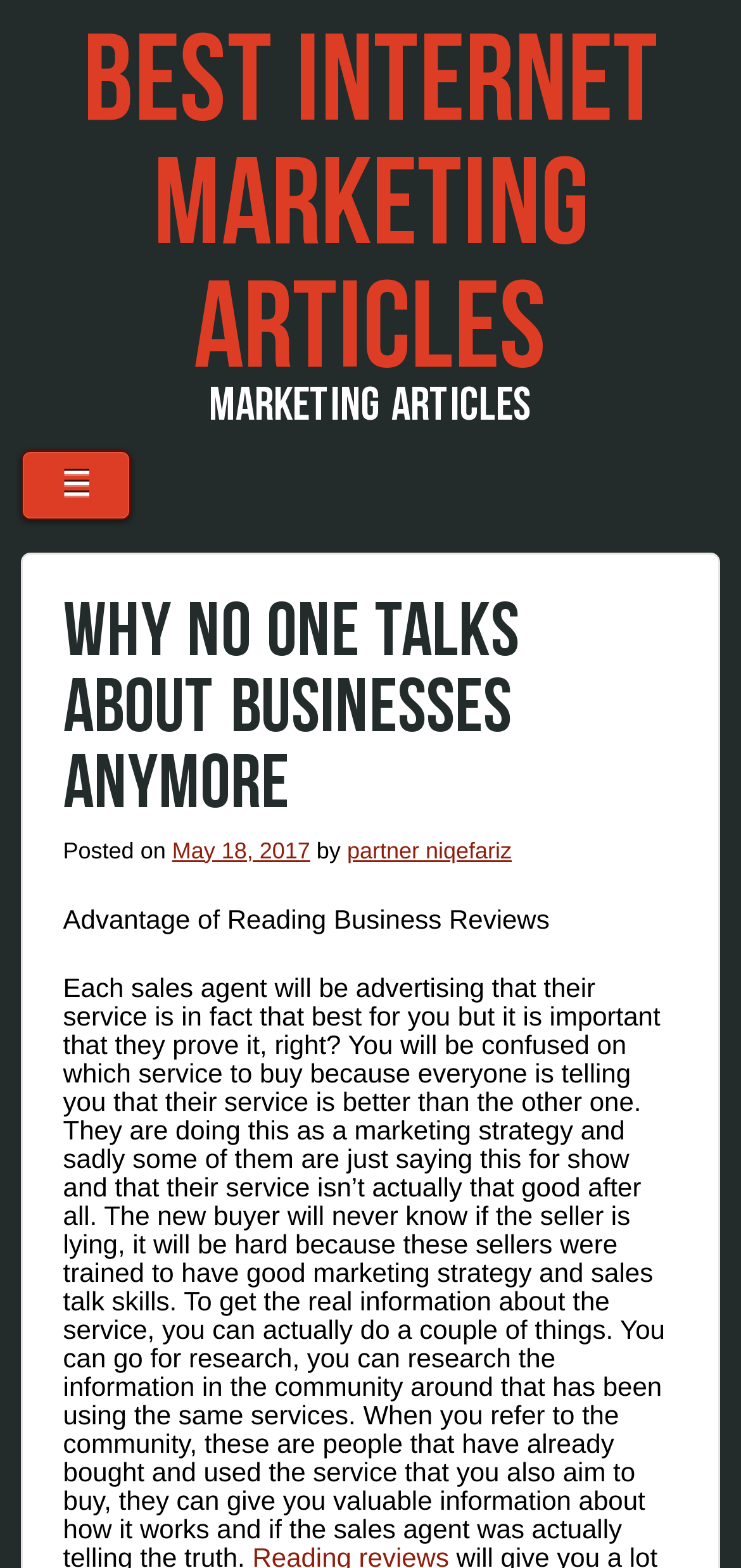Provide the bounding box coordinates of the HTML element this sentence describes: "Best Internet Marketing Articles". The bounding box coordinates consist of four float numbers between 0 and 1, i.e., [left, top, right, bottom].

[0.112, 0.005, 0.888, 0.258]